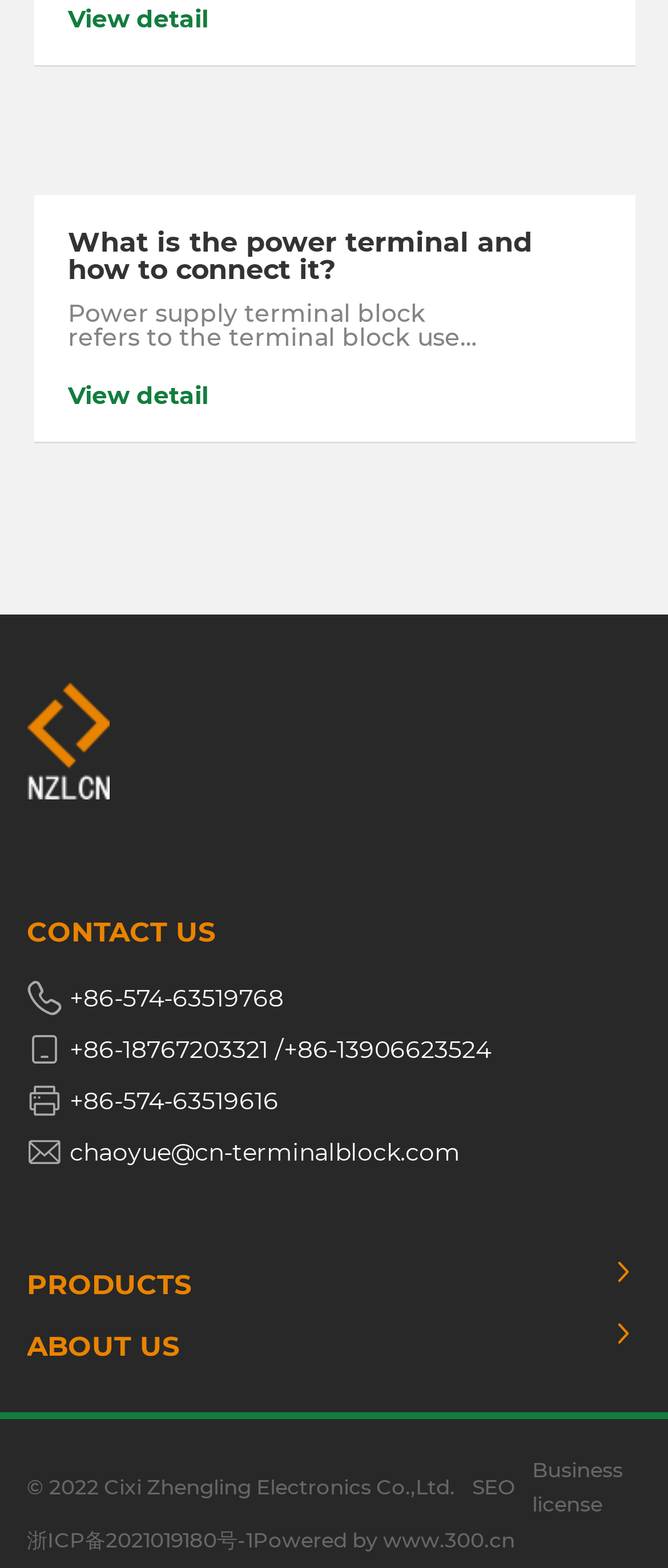Please specify the bounding box coordinates of the element that should be clicked to execute the given instruction: 'View products'. Ensure the coordinates are four float numbers between 0 and 1, expressed as [left, top, right, bottom].

[0.04, 0.811, 0.286, 0.829]